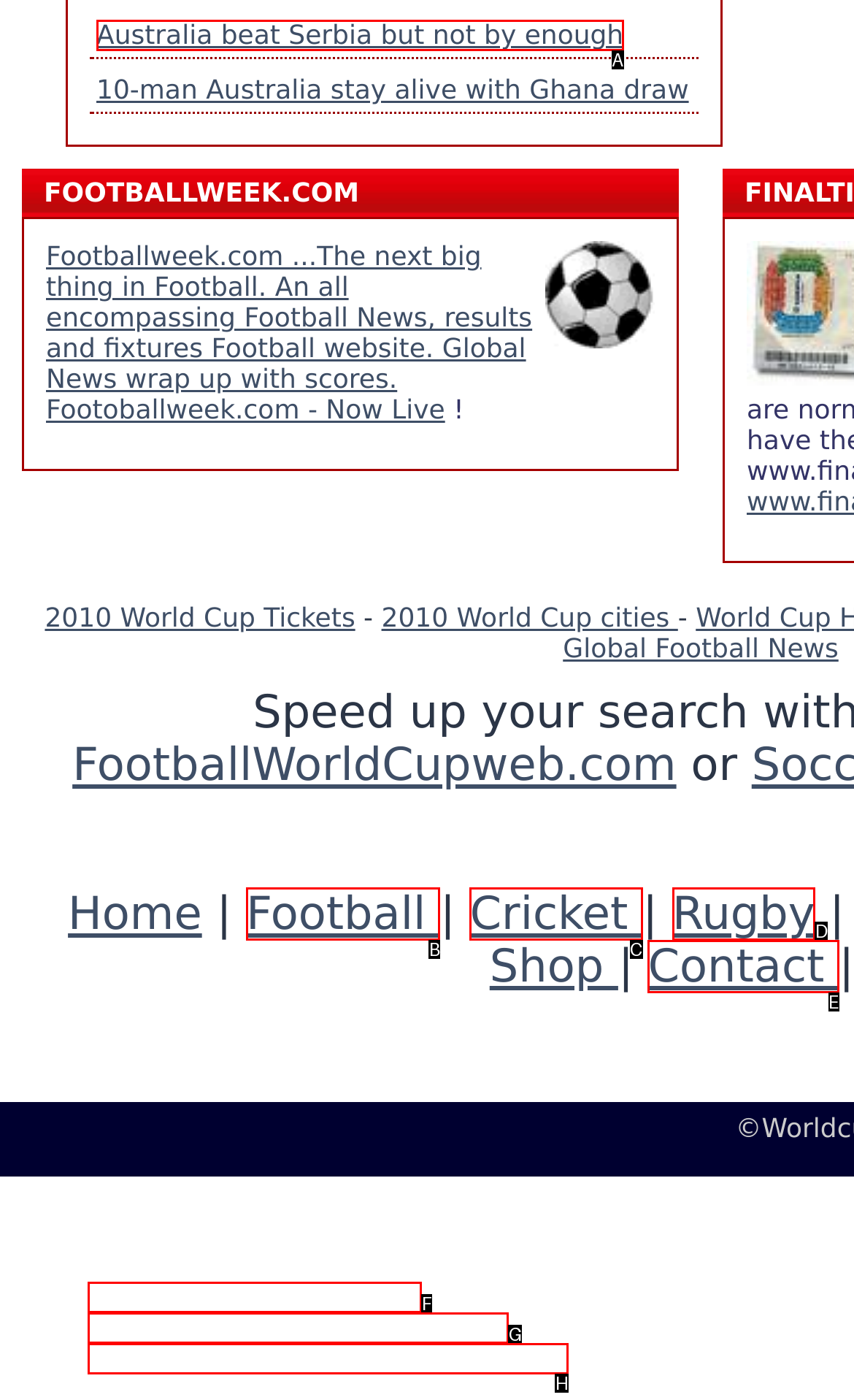Based on the element description: hublot classic fusion replica watches, choose the HTML element that matches best. Provide the letter of your selected option.

H